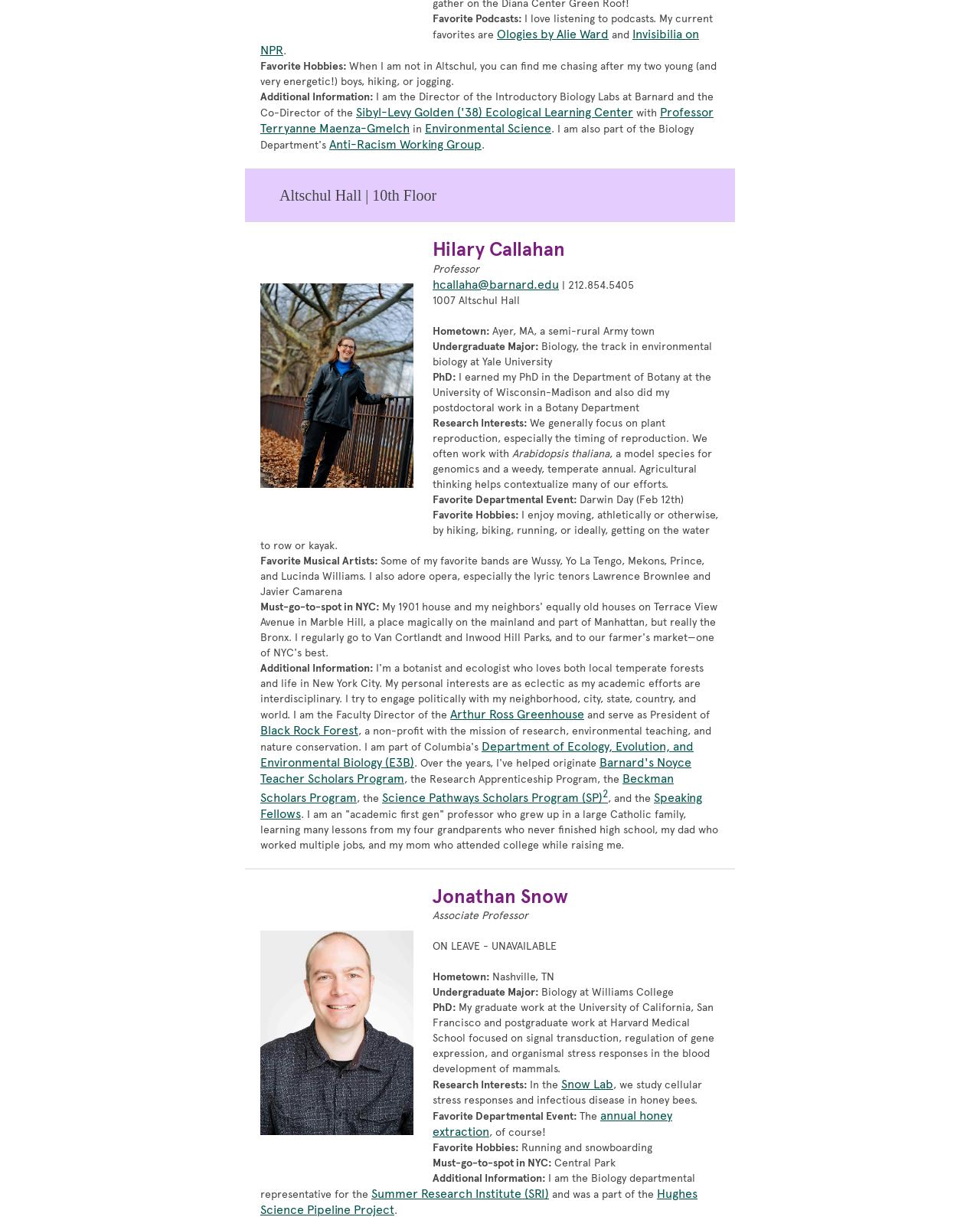Can you show the bounding box coordinates of the region to click on to complete the task described in the instruction: "Check out Professor Jonathan Snow's profile"?

[0.266, 0.765, 0.422, 0.932]